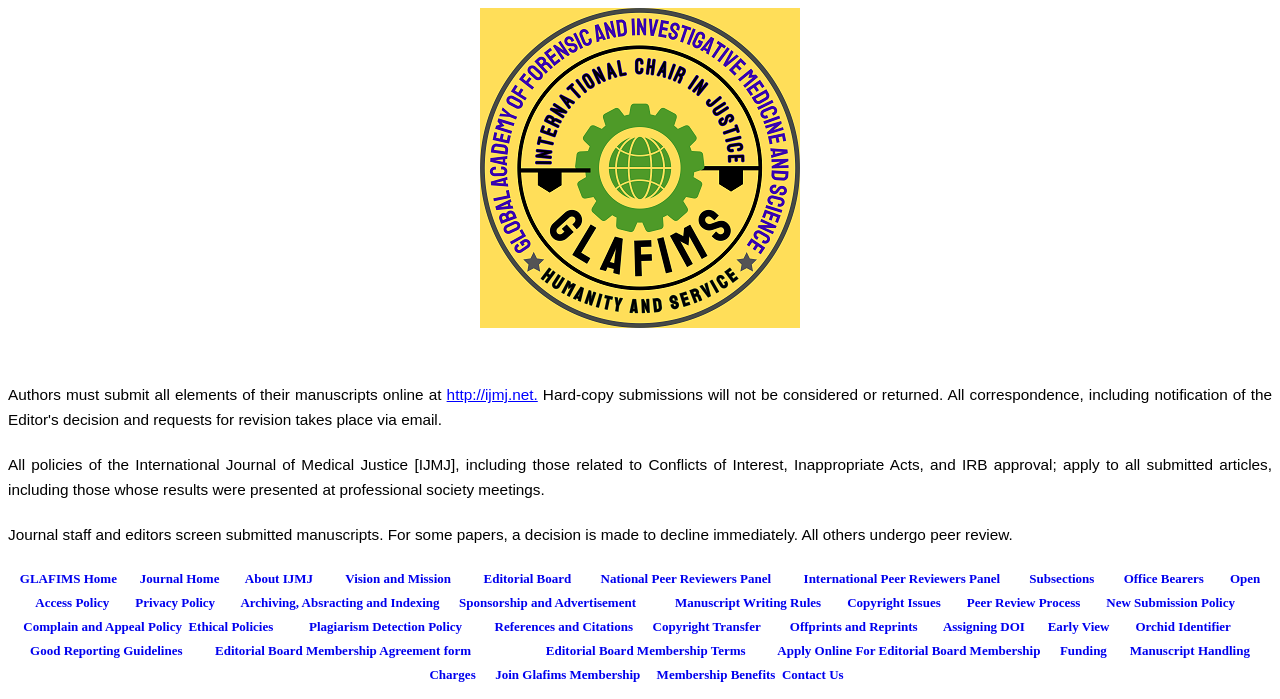Locate the bounding box coordinates of the clickable area needed to fulfill the instruction: "Learn about the Editorial Board".

[0.378, 0.817, 0.446, 0.838]